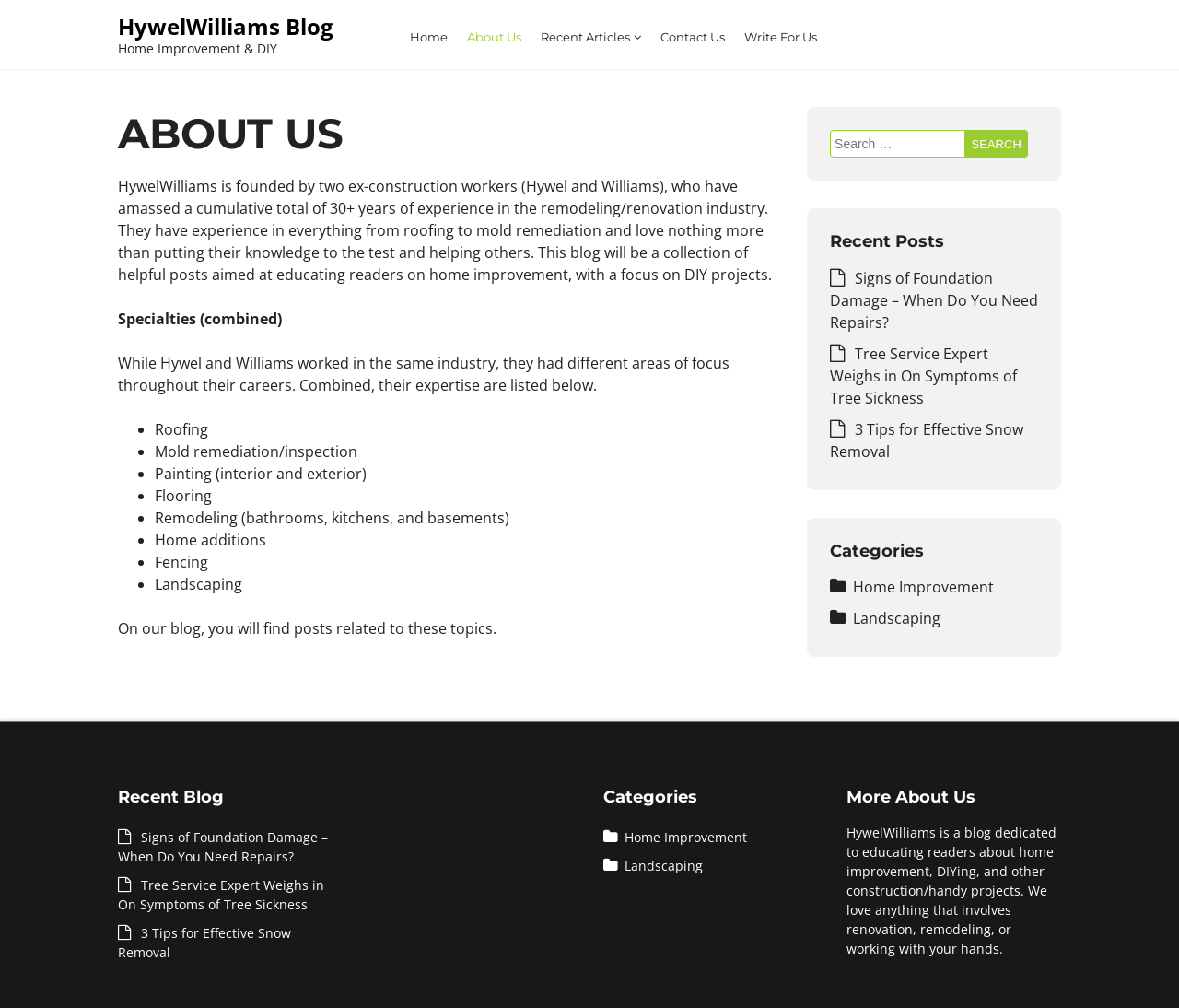Answer in one word or a short phrase: 
What is the focus of the blog?

Home improvement and DIY